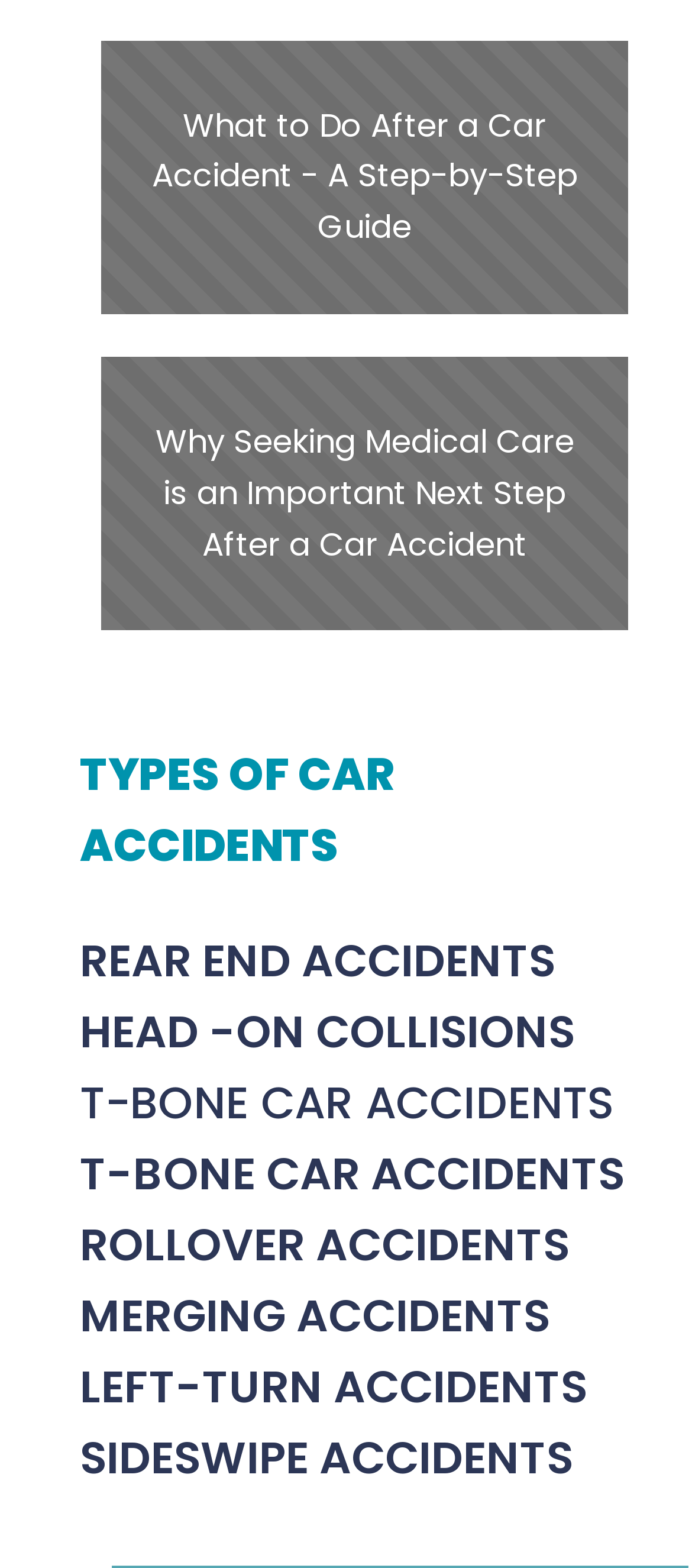Determine the bounding box coordinates of the clickable element necessary to fulfill the instruction: "Explore information on rear end accidents". Provide the coordinates as four float numbers within the 0 to 1 range, i.e., [left, top, right, bottom].

[0.115, 0.591, 0.803, 0.637]